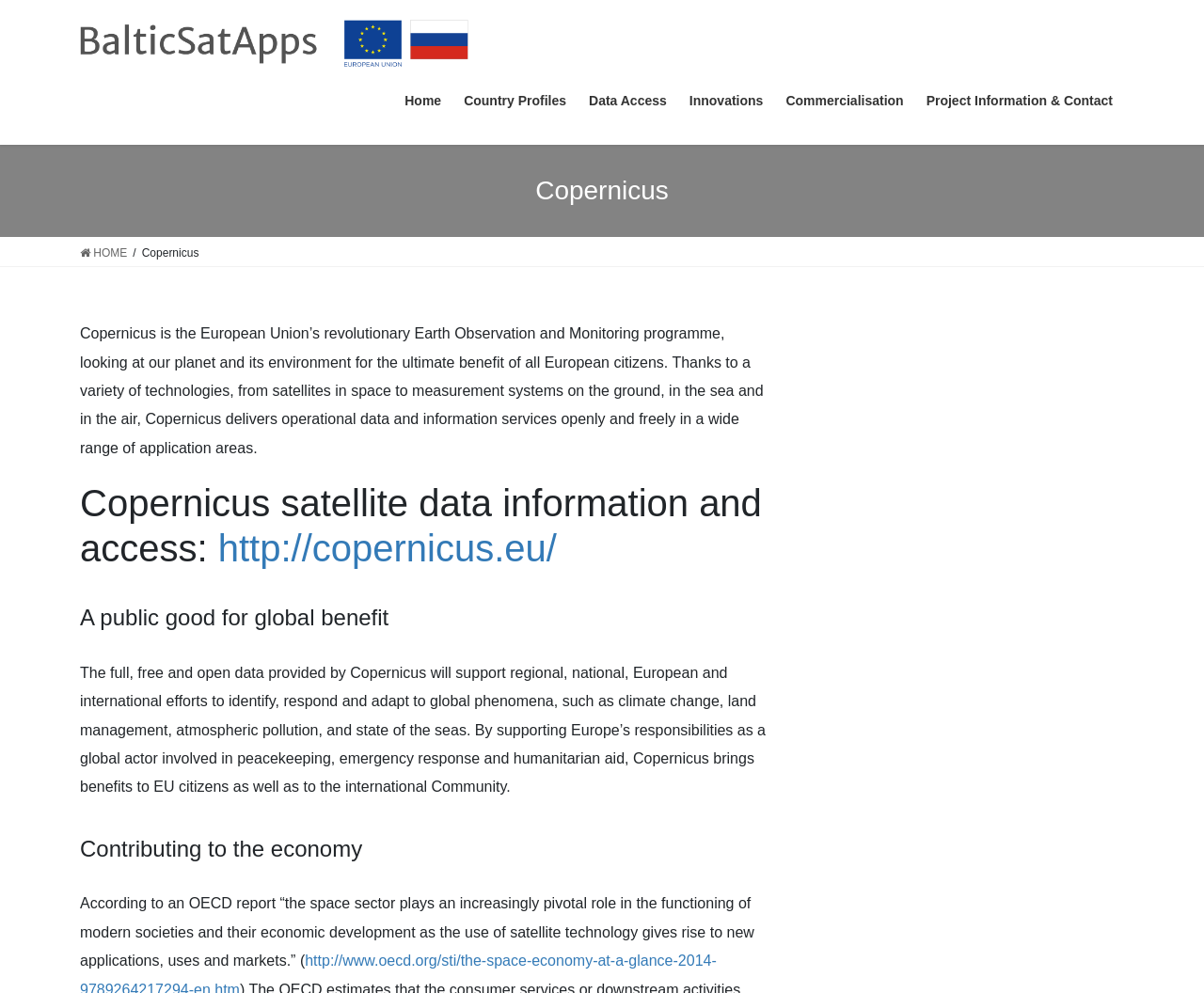What is the purpose of Copernicus according to the webpage?
Look at the screenshot and respond with a single word or phrase.

Ultimate benefit of all European citizens